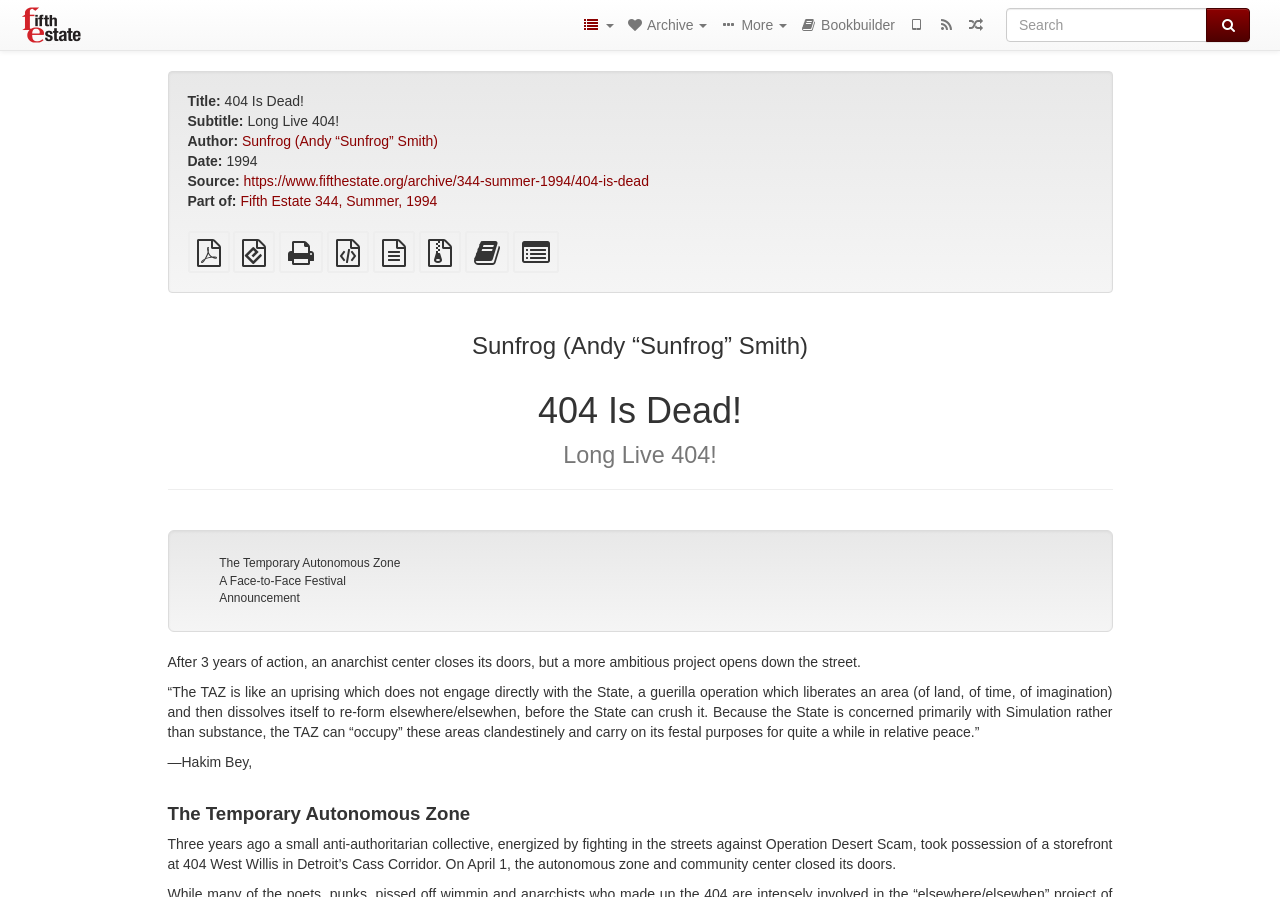Provide the bounding box coordinates of the HTML element this sentence describes: "parent_node: Search aria-label="Search" name="query" placeholder="Search"". The bounding box coordinates consist of four float numbers between 0 and 1, i.e., [left, top, right, bottom].

[0.786, 0.009, 0.943, 0.047]